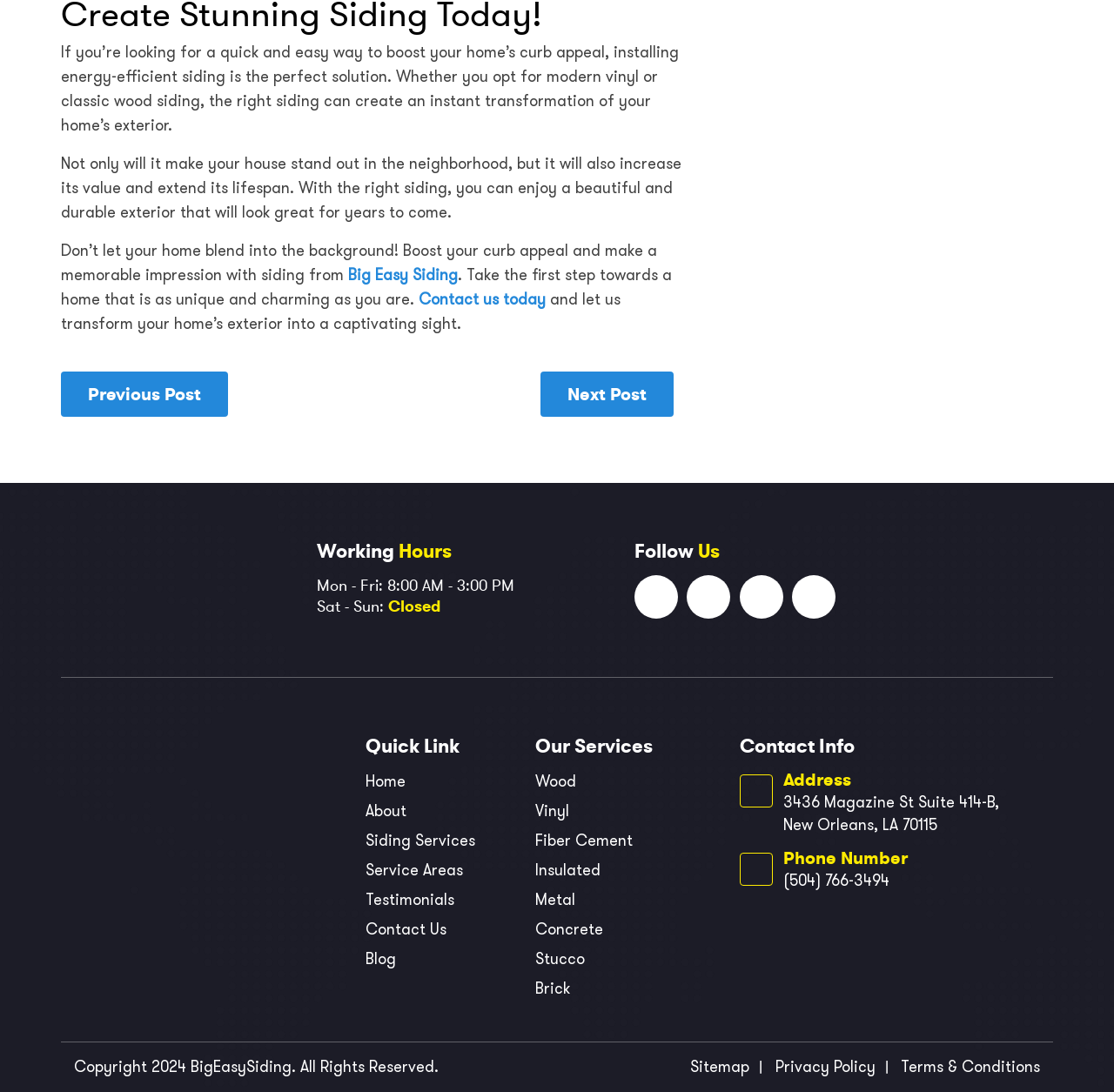What is the company name mentioned on the webpage?
Answer the question in as much detail as possible.

The company name is mentioned in the text 'Don’t let your home blend into the background! Boost your curb appeal and make a memorable impression with siding from Big Easy Siding.'